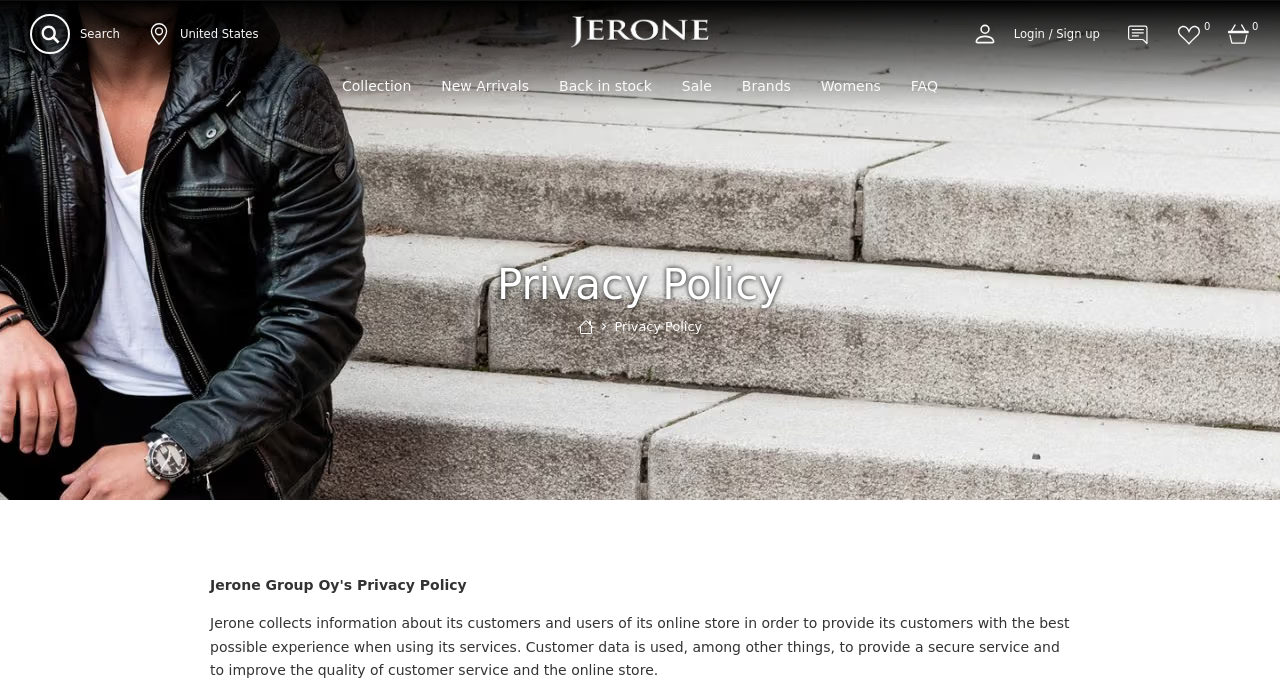Answer the following in one word or a short phrase: 
What is the name of the brand associated with this website?

Jerone